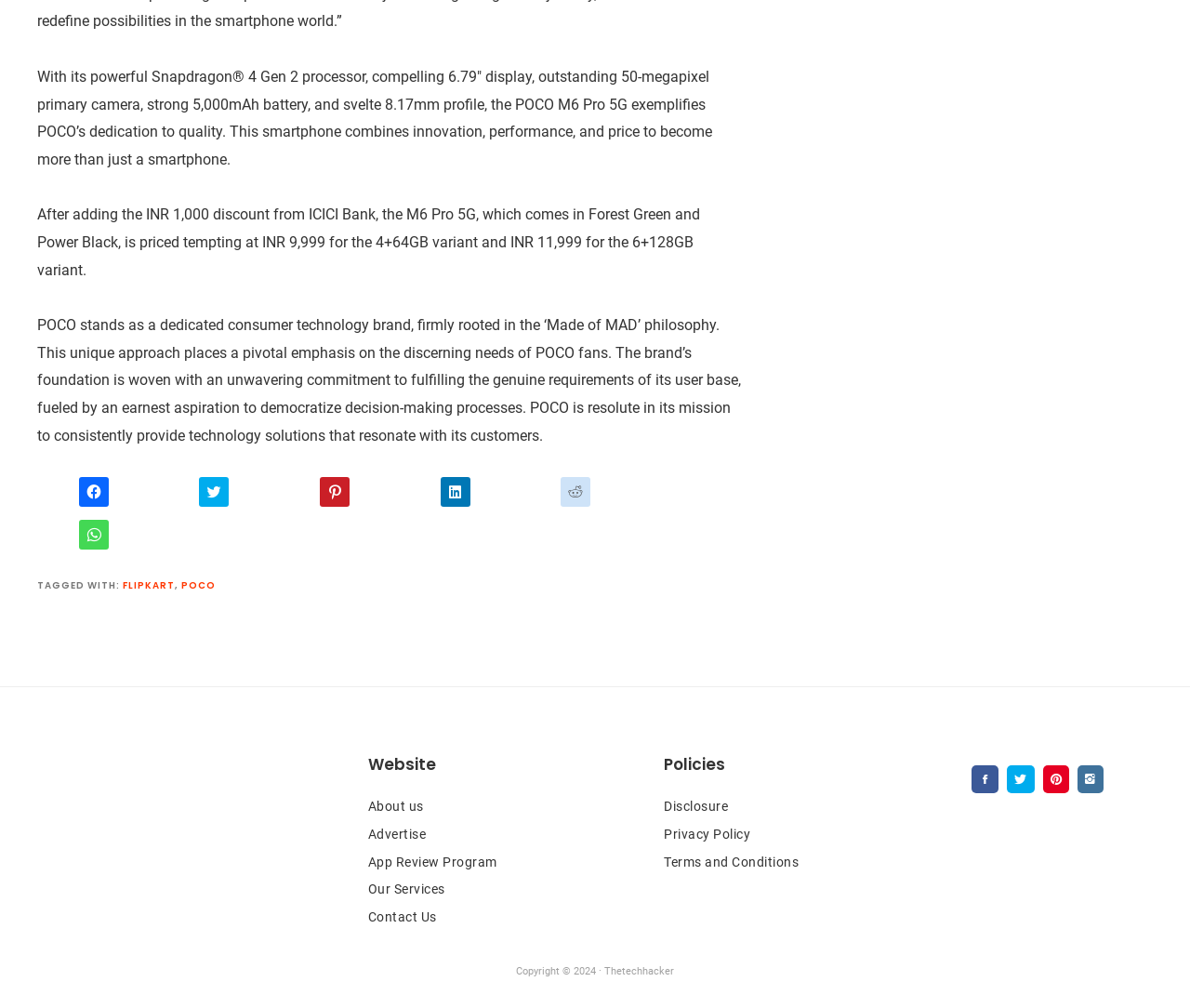Determine the bounding box coordinates for the area that should be clicked to carry out the following instruction: "Click on the Twitter link".

[0.816, 0.764, 0.843, 0.782]